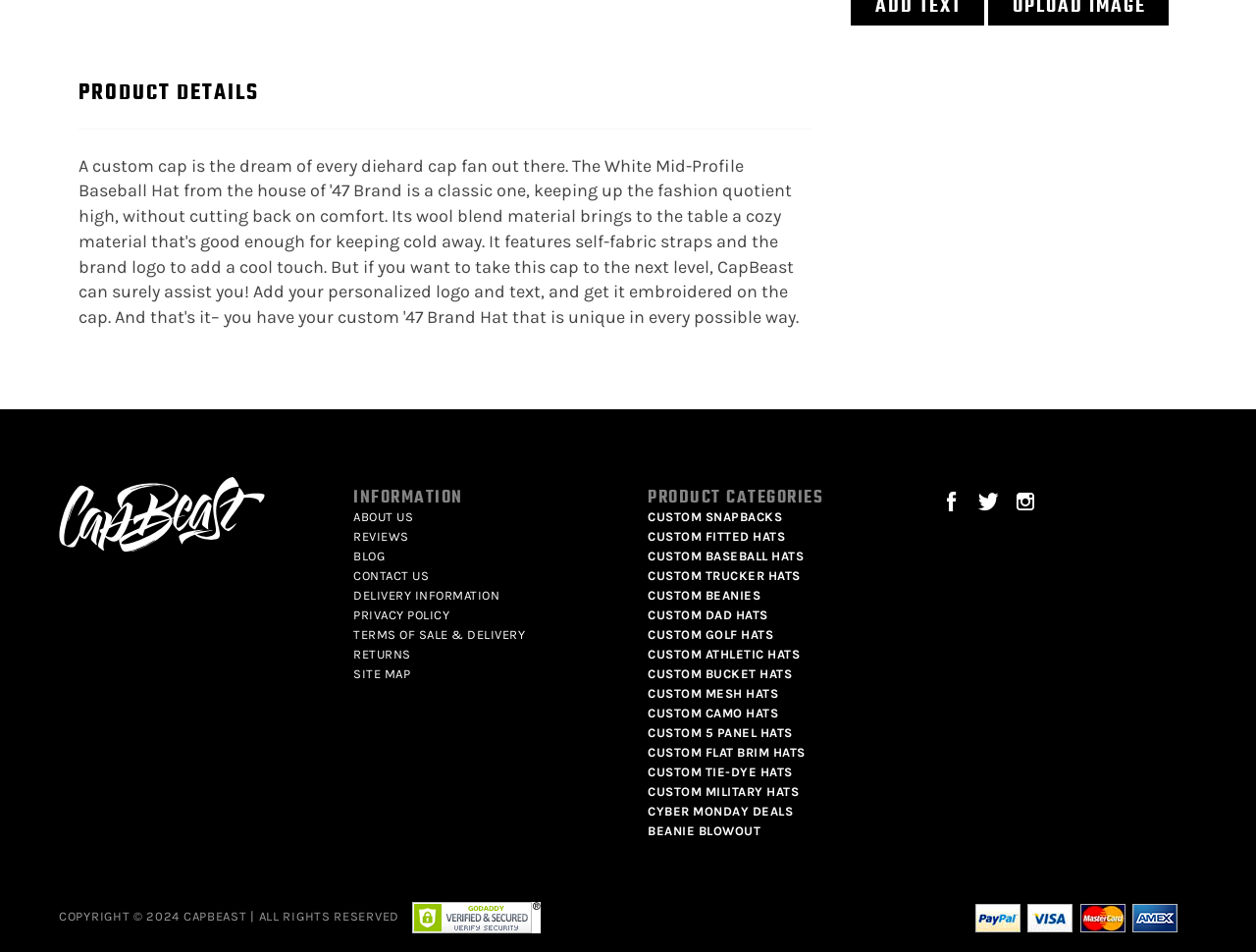Locate the bounding box coordinates of the UI element described by: "Contact Us". Provide the coordinates as four float numbers between 0 and 1, formatted as [left, top, right, bottom].

[0.281, 0.597, 0.341, 0.612]